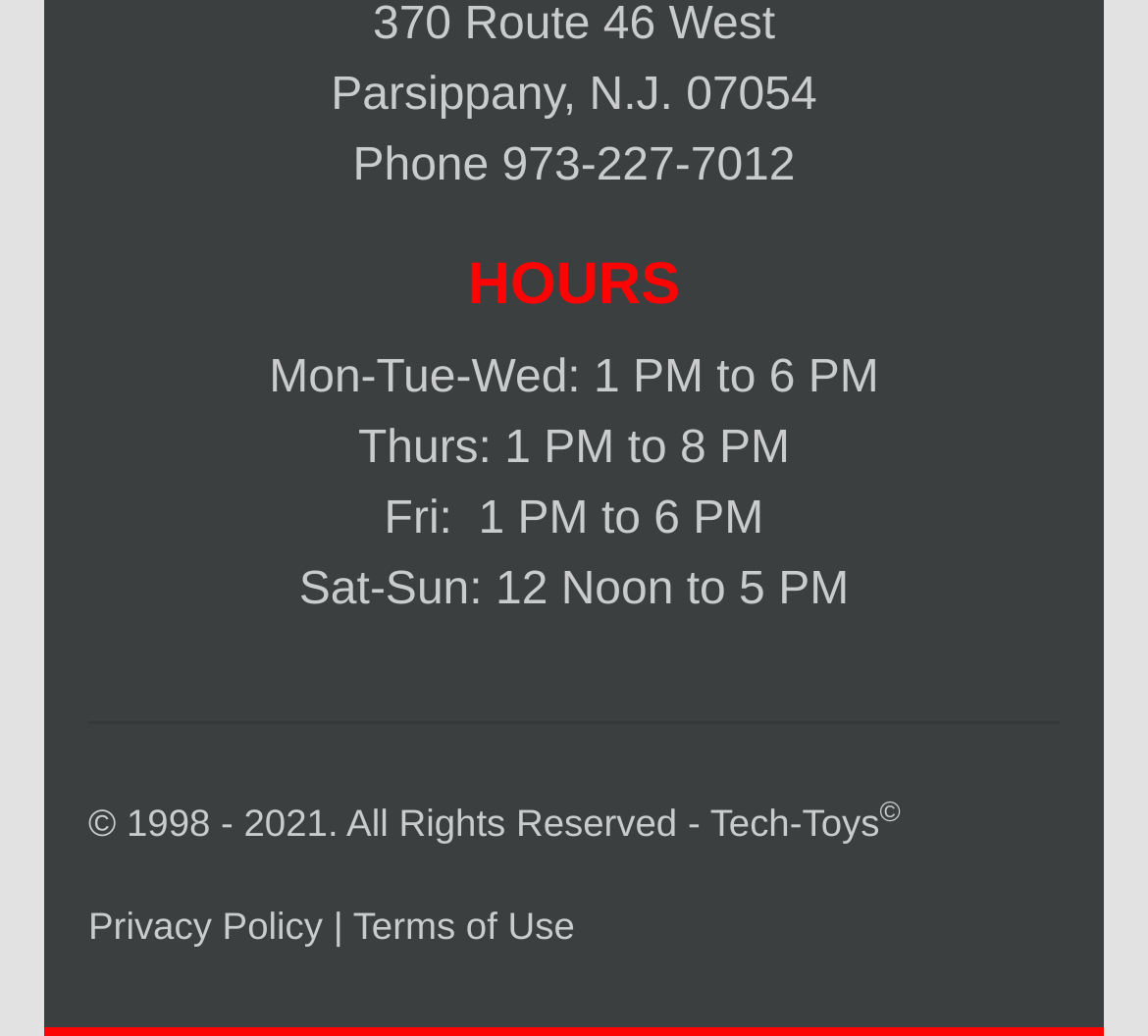Using the provided element description, identify the bounding box coordinates as (top-left x, top-left y, bottom-right x, bottom-right y). Ensure all values are between 0 and 1. Description: Terms of Use

[0.307, 0.873, 0.501, 0.916]